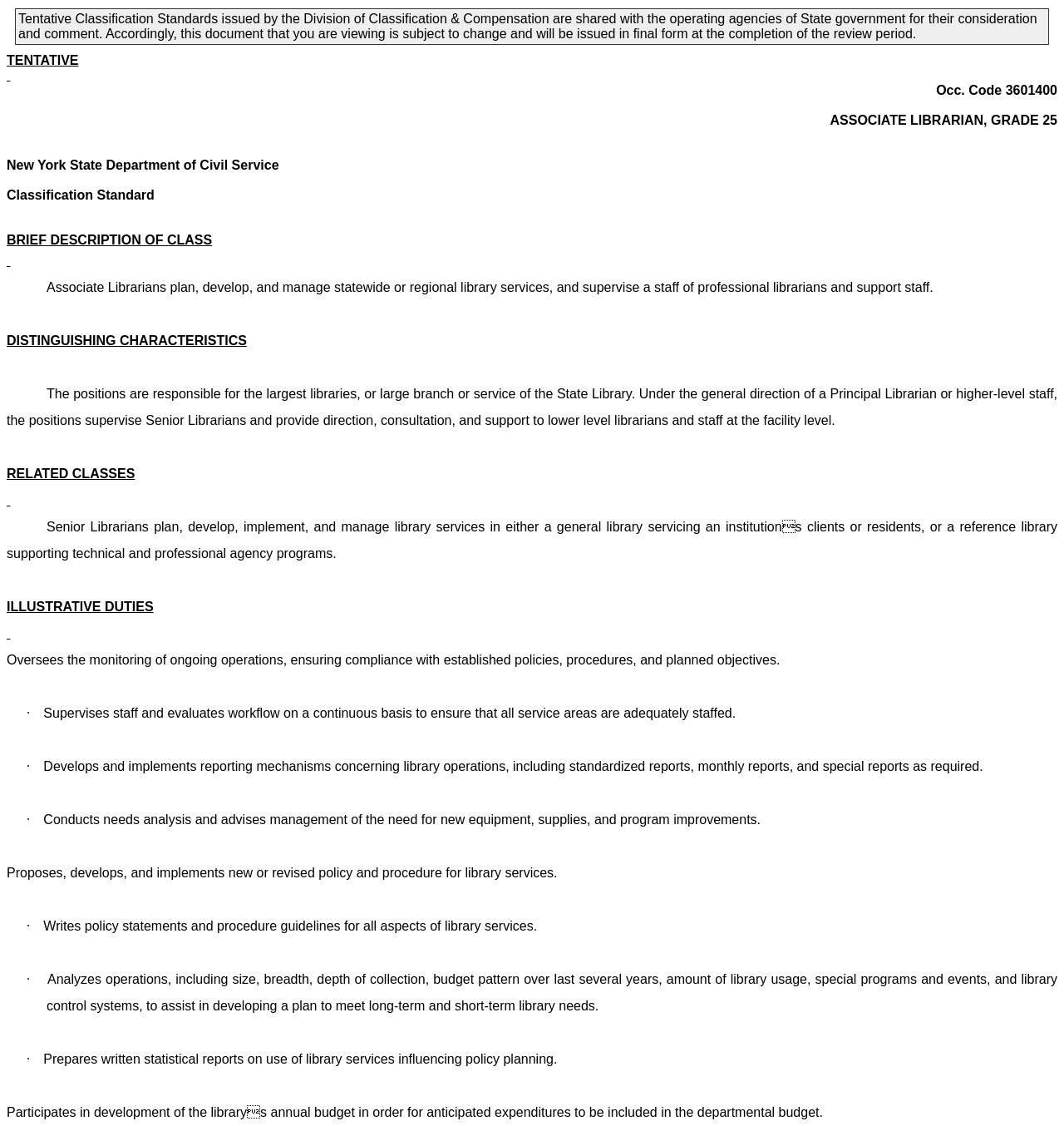Use a single word or phrase to answer the following:
What is the occupation code for Associate Librarian?

3601400